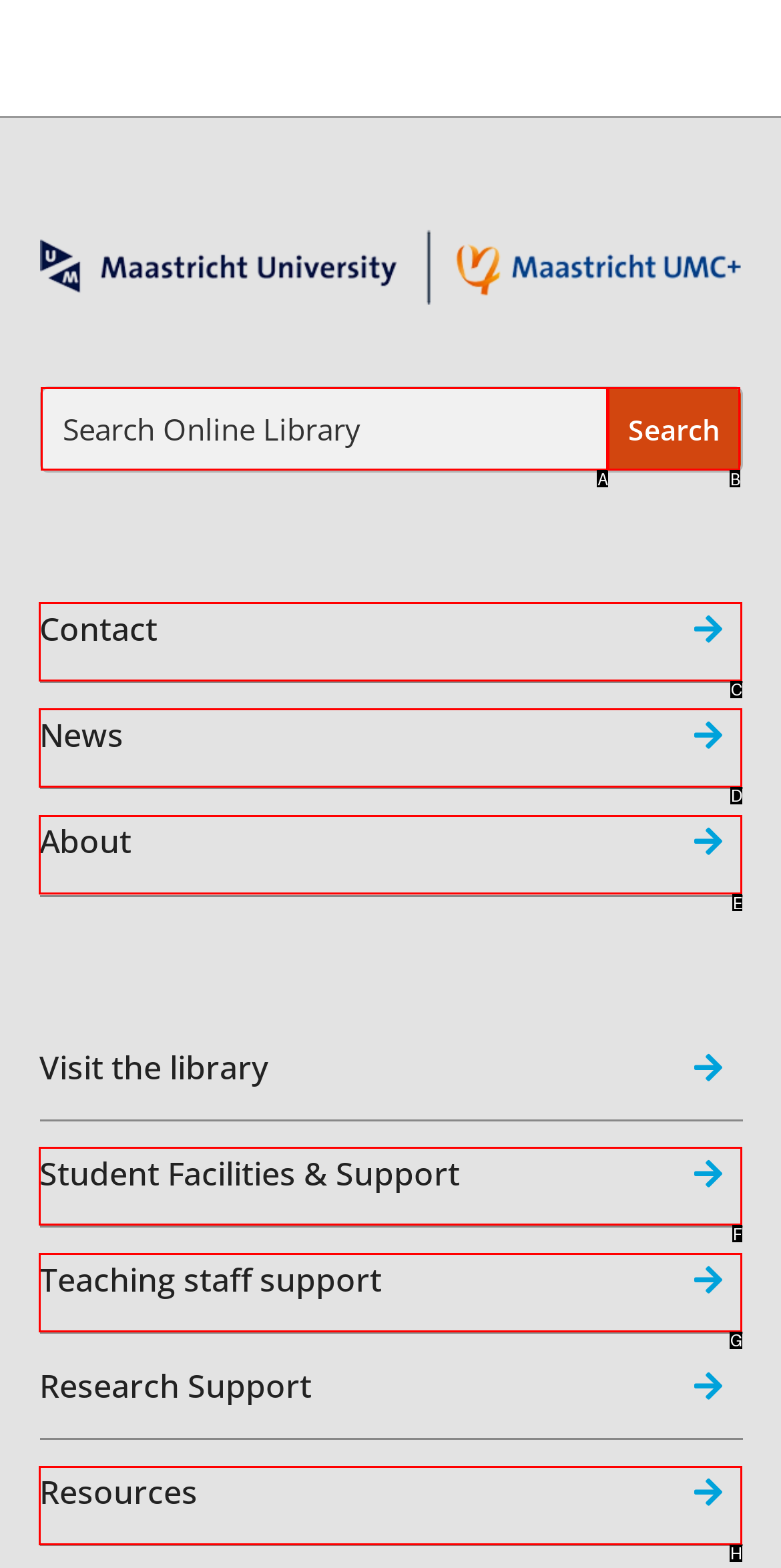Select the letter of the element you need to click to complete this task: Go to News page
Answer using the letter from the specified choices.

D